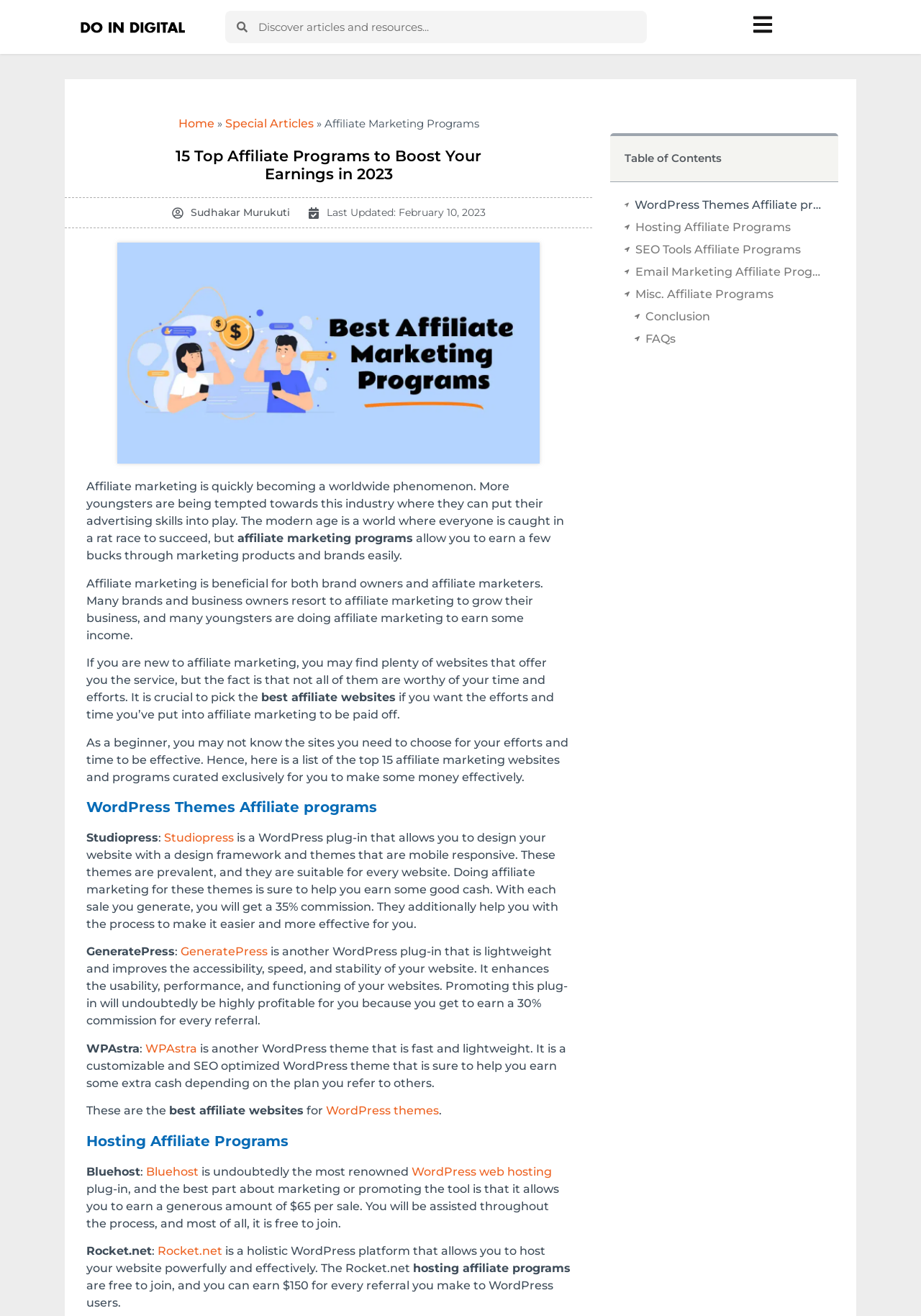Determine the bounding box of the UI component based on this description: "SEO Tools Affiliate Programs". The bounding box coordinates should be four float values between 0 and 1, i.e., [left, top, right, bottom].

[0.69, 0.183, 0.87, 0.196]